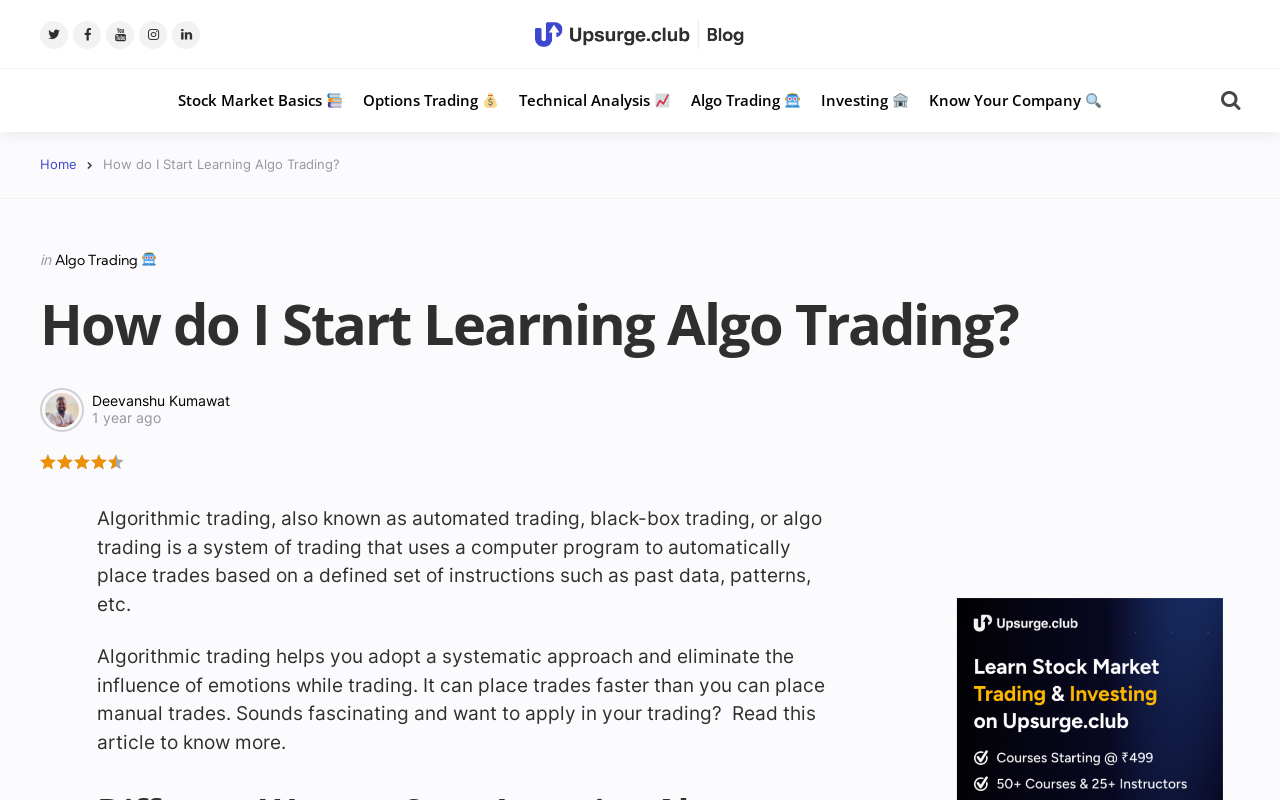Mark the bounding box of the element that matches the following description: "Algo Trading".

[0.043, 0.313, 0.123, 0.336]